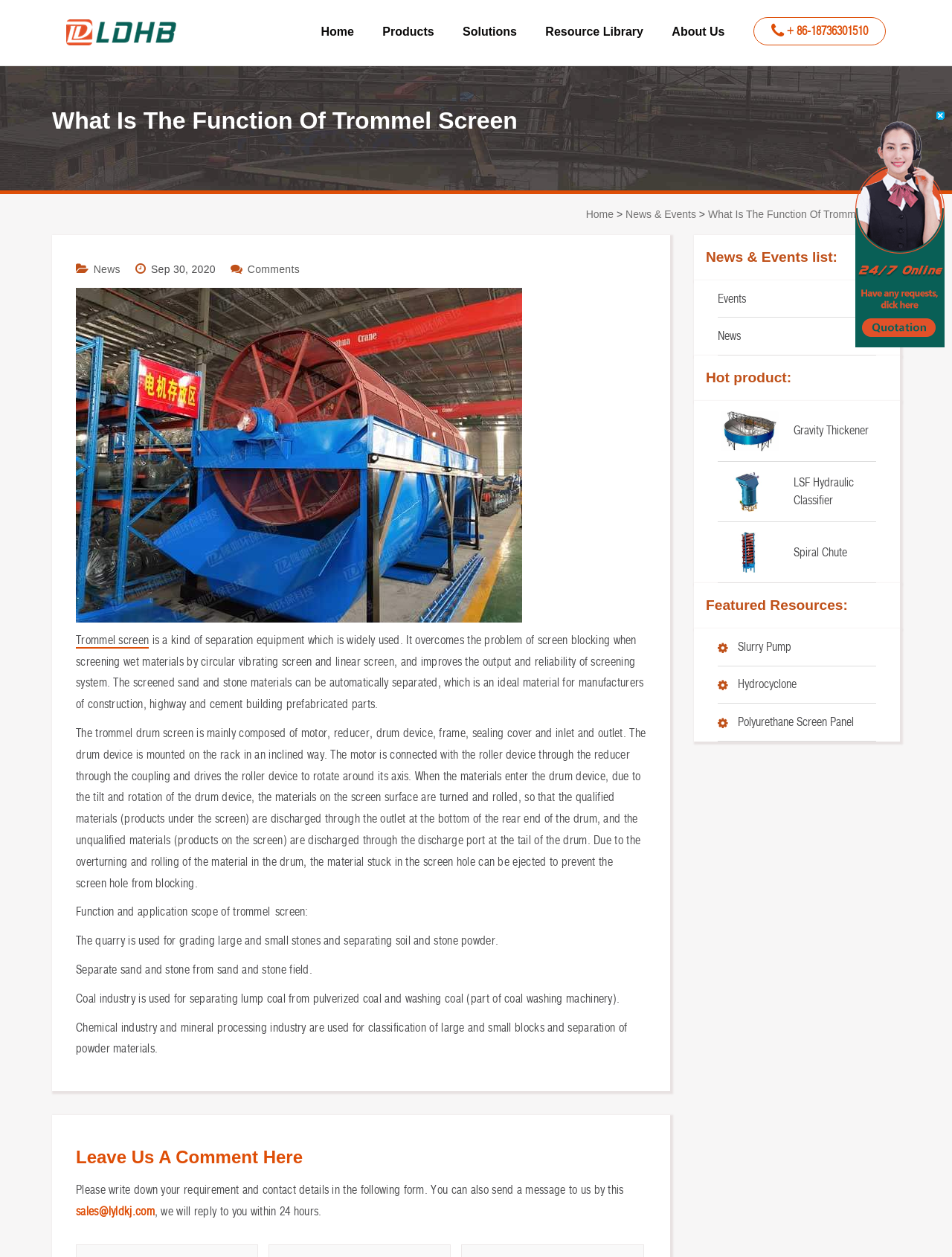Identify the webpage's primary heading and generate its text.

What Is The Function Of Trommel Screen